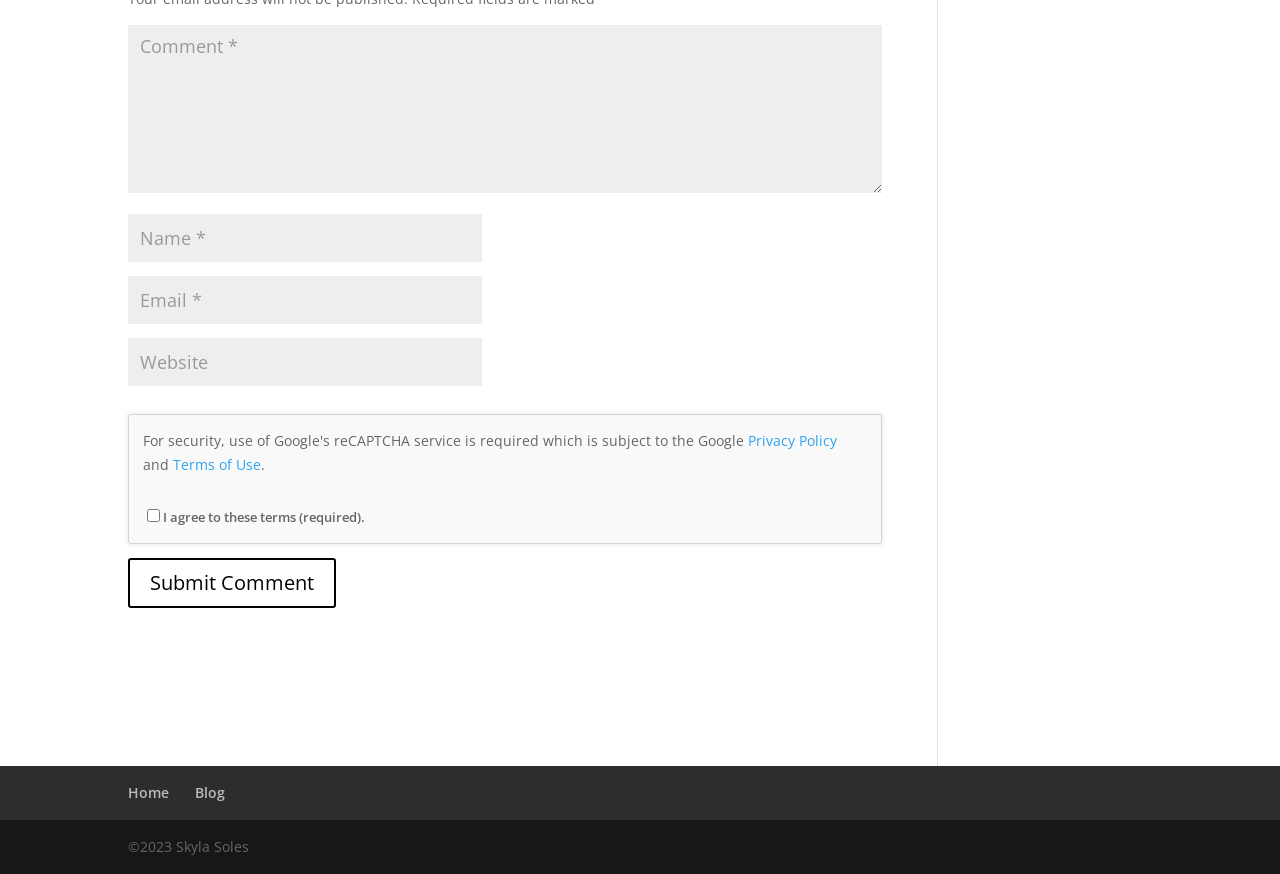Given the description of the UI element: "Home", predict the bounding box coordinates in the form of [left, top, right, bottom], with each value being a float between 0 and 1.

[0.1, 0.896, 0.132, 0.918]